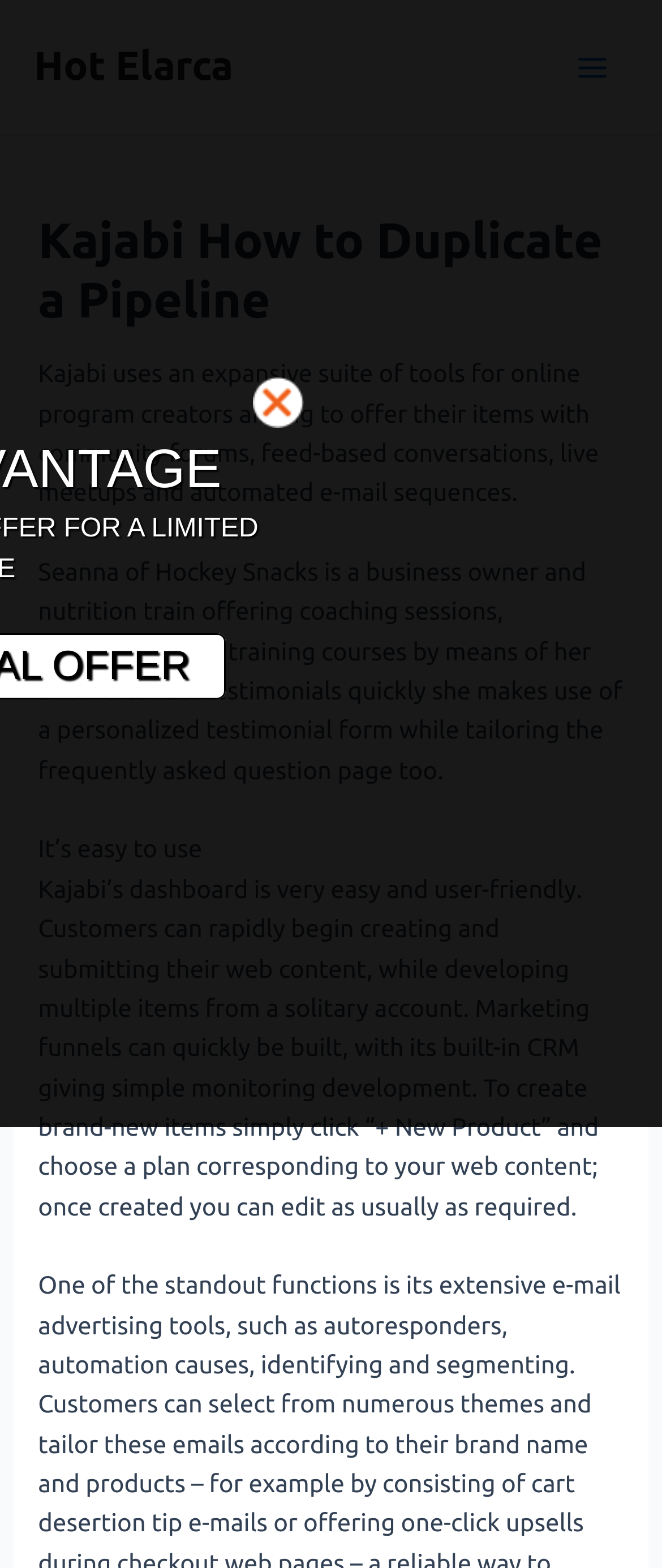Generate a comprehensive description of the webpage content.

The webpage is about Kajabi, a platform for online program creators, and specifically focuses on how to duplicate a pipeline. At the top left of the page, there is a link to "Hot Elarca". On the top right, there is a button labeled "Main Menu" with an image next to it. 

Below the top section, there is a header section that spans almost the entire width of the page. The header contains a heading that reads "Kajabi How to Duplicate a Pipeline" in a prominent font size. 

Underneath the header, there are four blocks of text. The first block describes Kajabi's features, including community forums, live meetups, and automated email sequences. The second block tells a story about Seanna, a business owner who uses Kajabi to collect testimonials and create a FAQ page. The third block is a brief statement saying "It's easy to use". The fourth and longest block explains the ease of use of Kajabi's dashboard, where customers can create and submit web content, build marketing funnels, and monitor development.

There is also a link in the middle of the page, but its text is not specified.